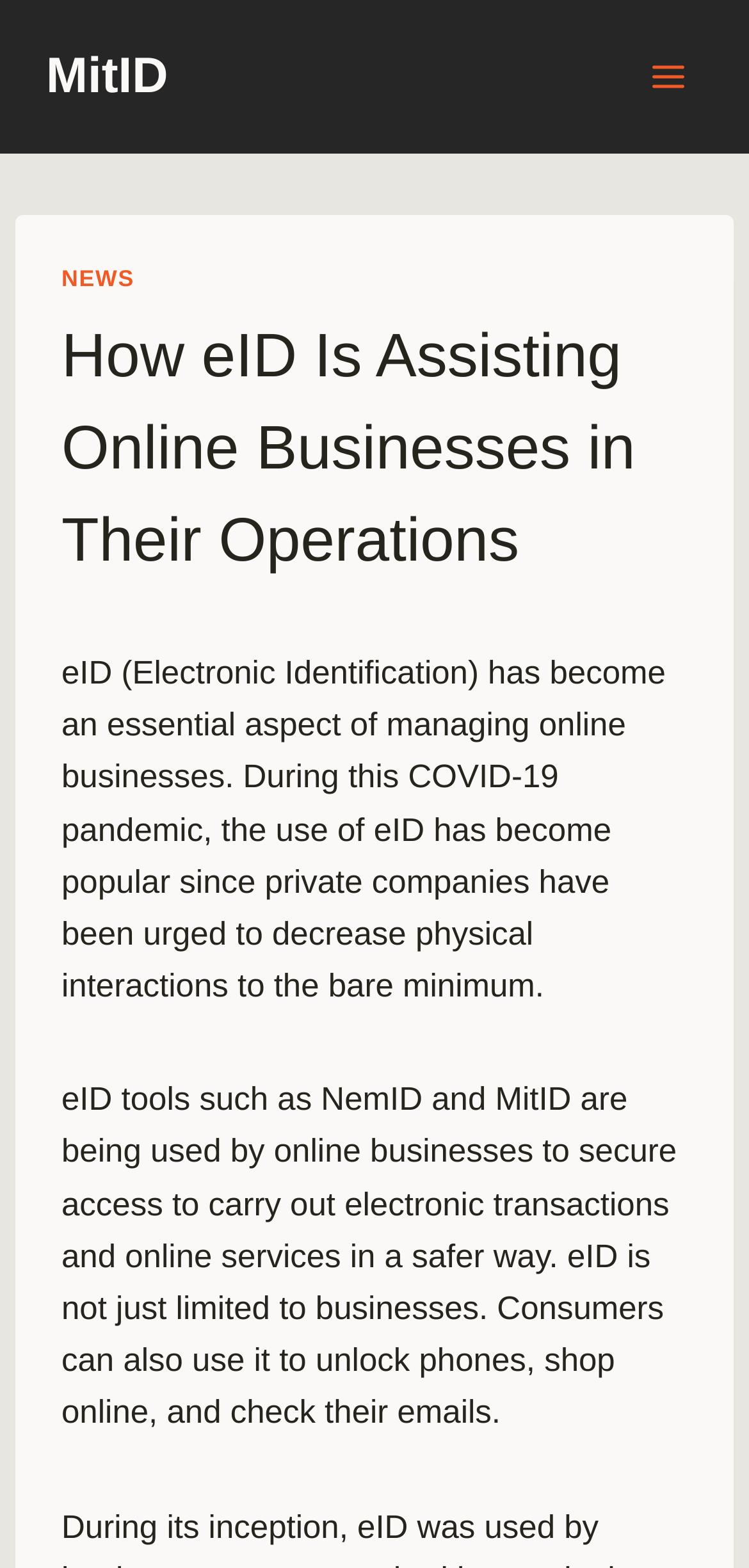Create a detailed summary of all the visual and textual information on the webpage.

The webpage is about the role of Electronic Identification (eID) in online businesses, particularly during the COVID-19 pandemic. At the top left of the page, there is a link to "MitID". On the top right, there is a button to "Open menu", which is currently not expanded. 

Below the top section, there is a header area that spans almost the entire width of the page. Within this header, there is a link to "NEWS" on the left, followed by a heading that reads "How eID Is Assisting Online Businesses in Their Operations". 

Below the header, there are two blocks of text. The first block explains how eID has become essential for online businesses to minimize physical interactions during the pandemic. The second block describes the use of eID tools, such as NemID and MitID, to secure online transactions and services, and how consumers can also use eID for various online activities.